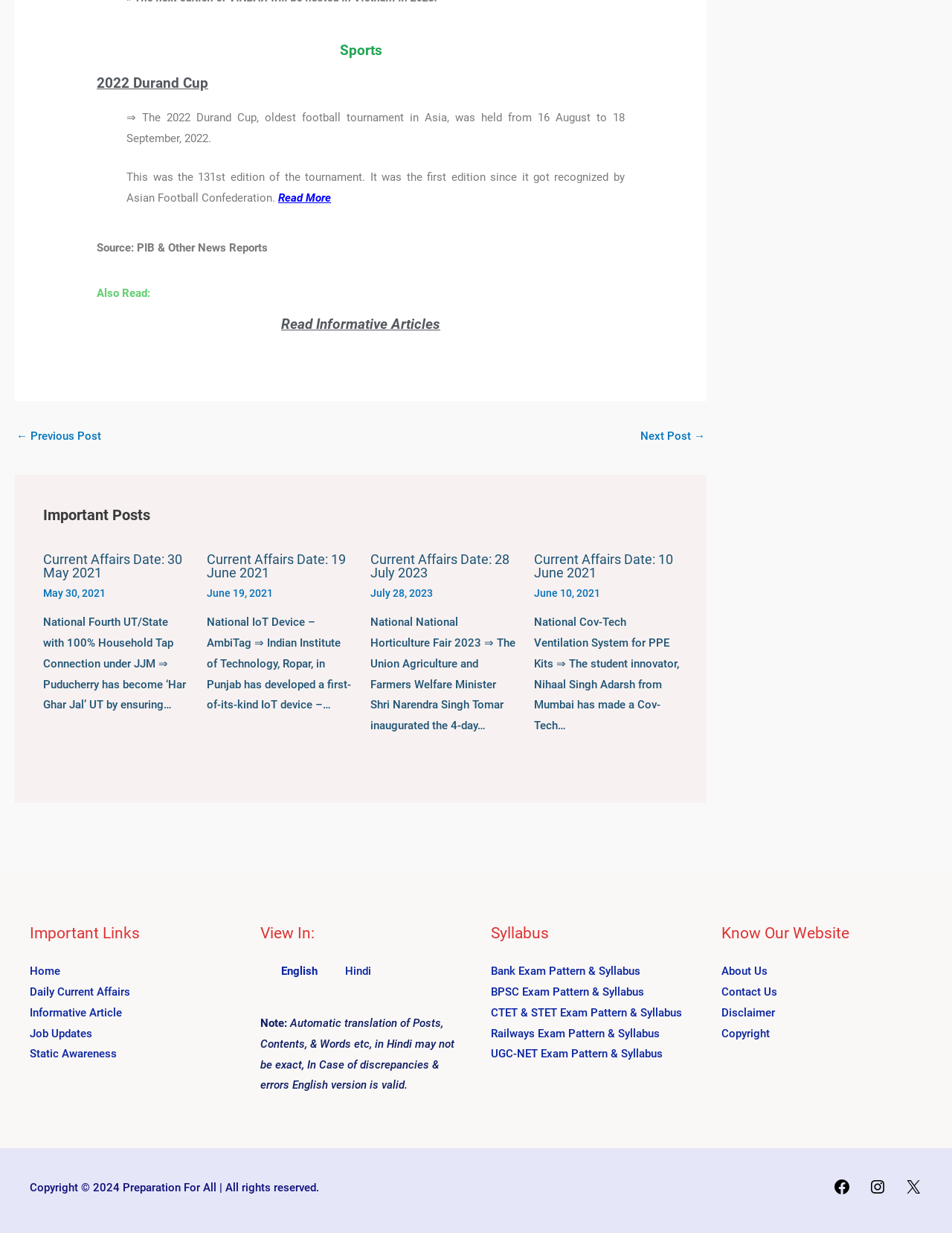Can you specify the bounding box coordinates for the region that should be clicked to fulfill this instruction: "Check the current affairs for June 10, 2021".

[0.561, 0.447, 0.707, 0.471]